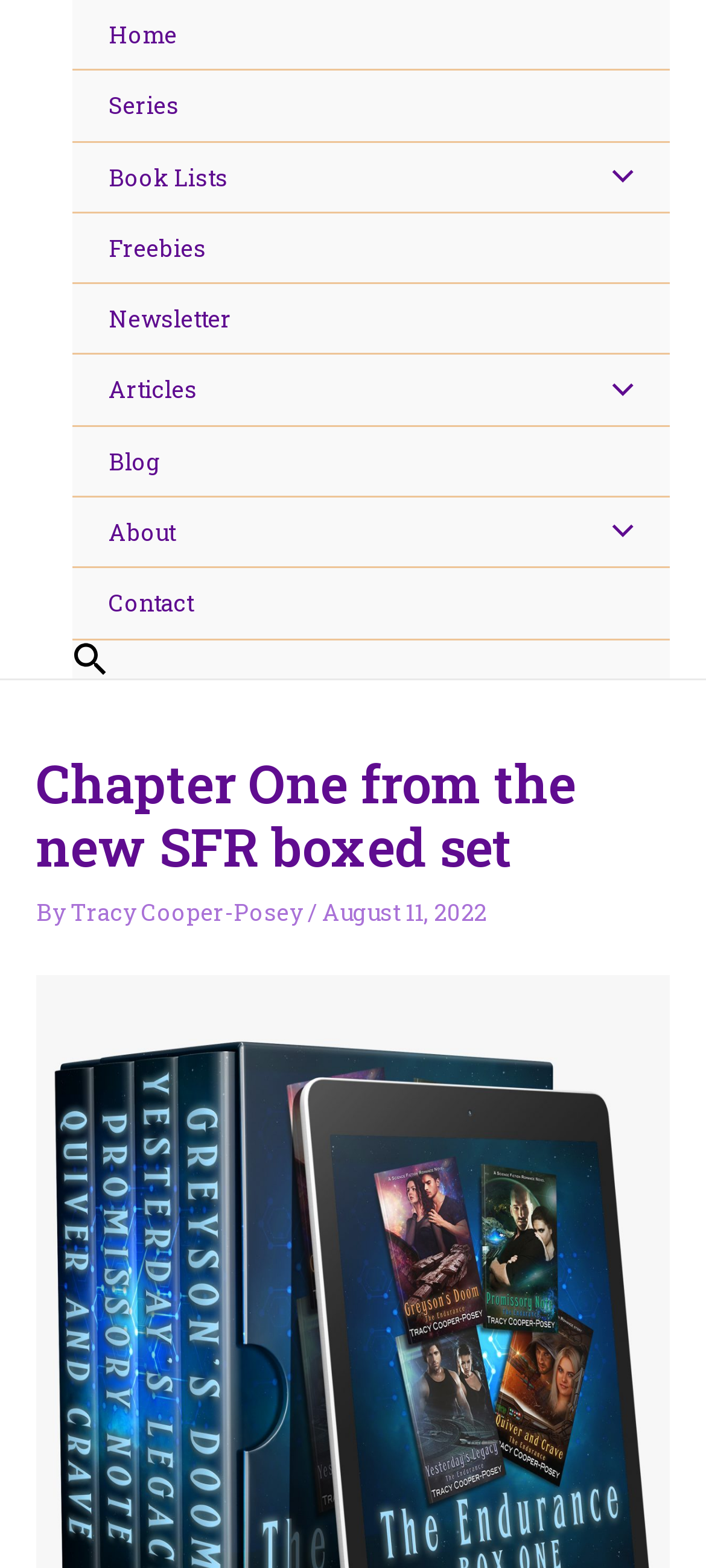Please determine the bounding box coordinates for the element that should be clicked to follow these instructions: "Search for something".

None